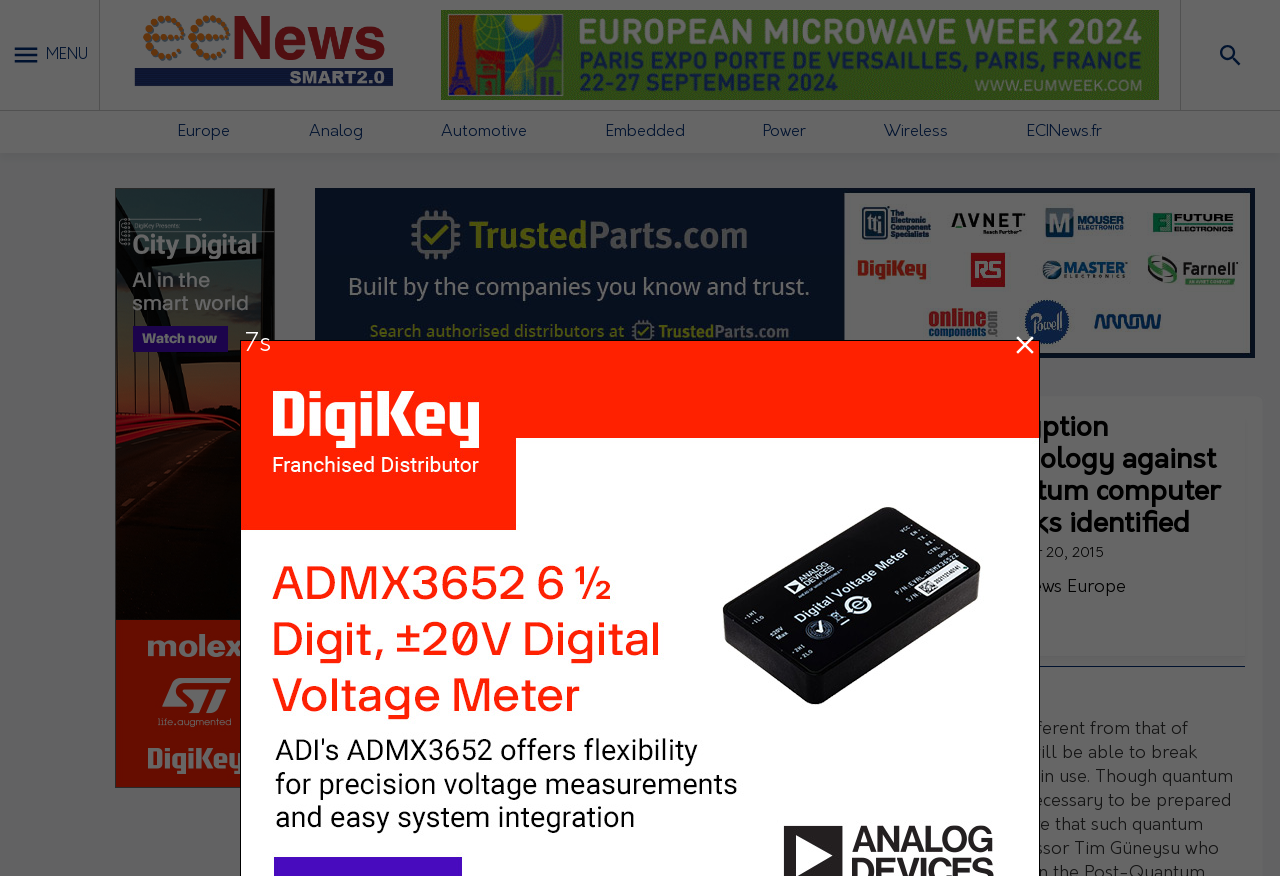Please identify the bounding box coordinates of the element's region that should be clicked to execute the following instruction: "Read the latest news". The bounding box coordinates must be four float numbers between 0 and 1, i.e., [left, top, right, bottom].

[0.47, 0.486, 0.491, 0.509]